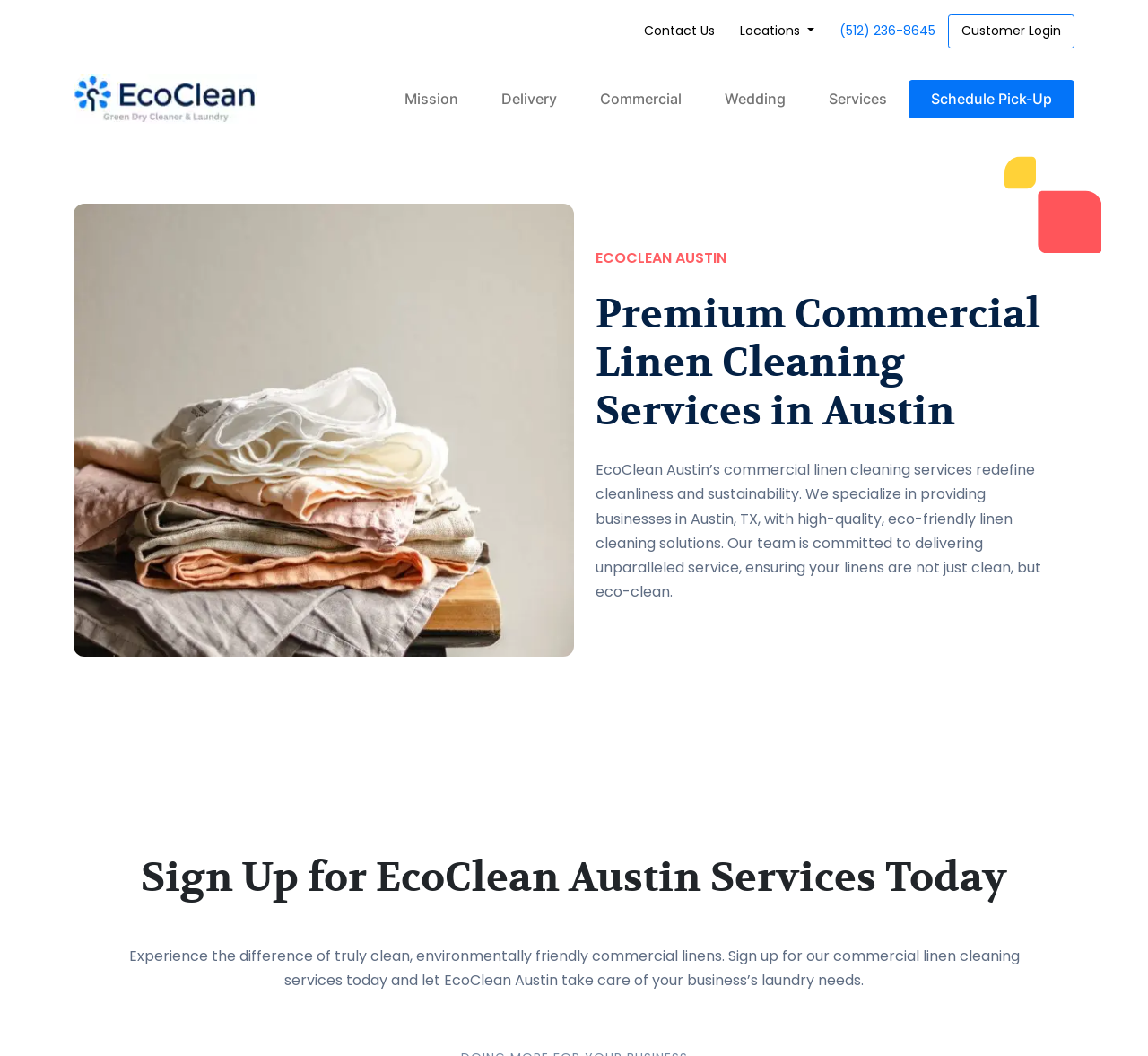What is the focus of EcoClean Austin's services?
Look at the image and respond with a one-word or short phrase answer.

Eco-friendly and cleanliness